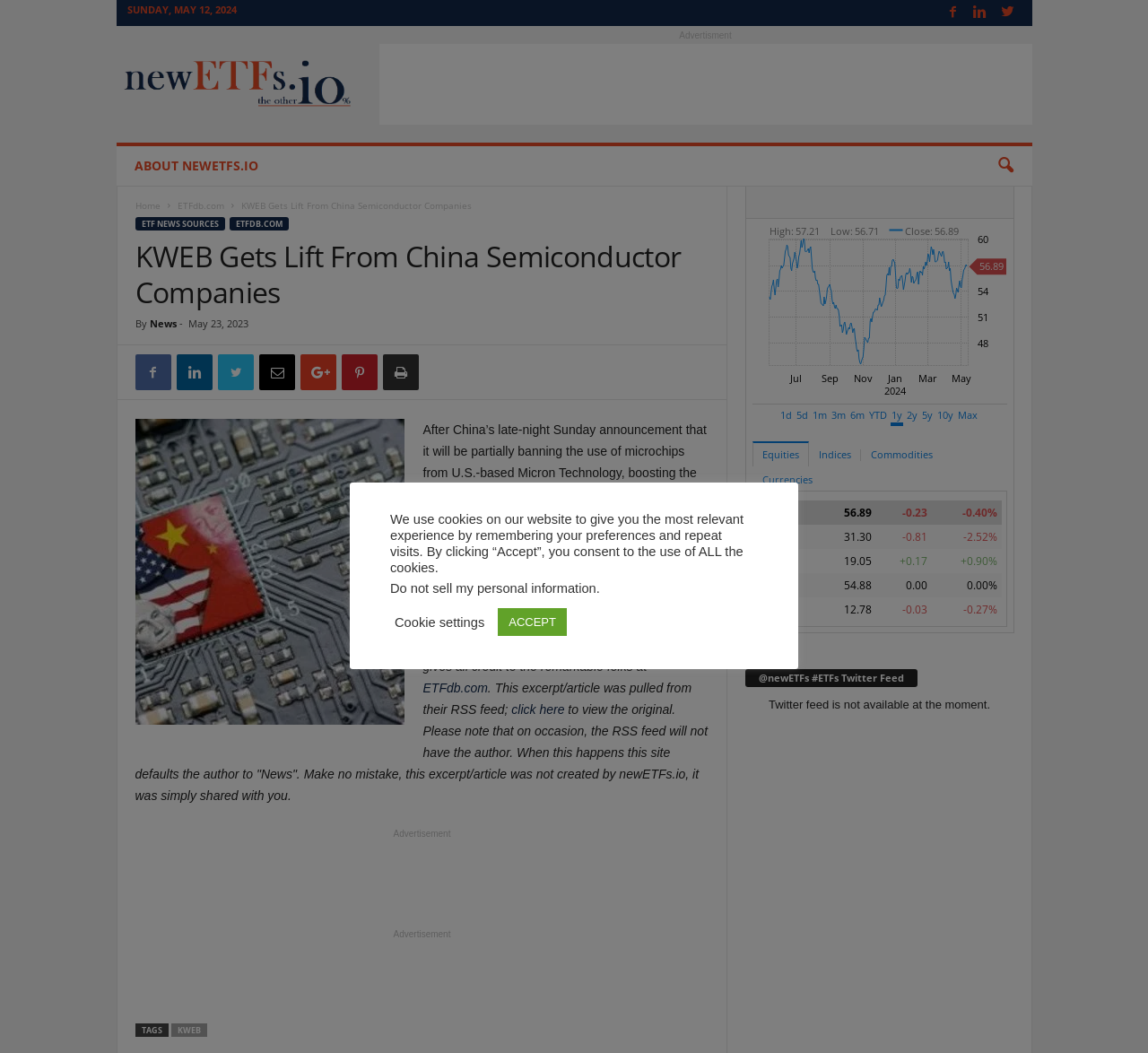Please locate the bounding box coordinates for the element that should be clicked to achieve the following instruction: "Click the 'Home' button". Ensure the coordinates are given as four float numbers between 0 and 1, i.e., [left, top, right, bottom].

[0.118, 0.189, 0.139, 0.201]